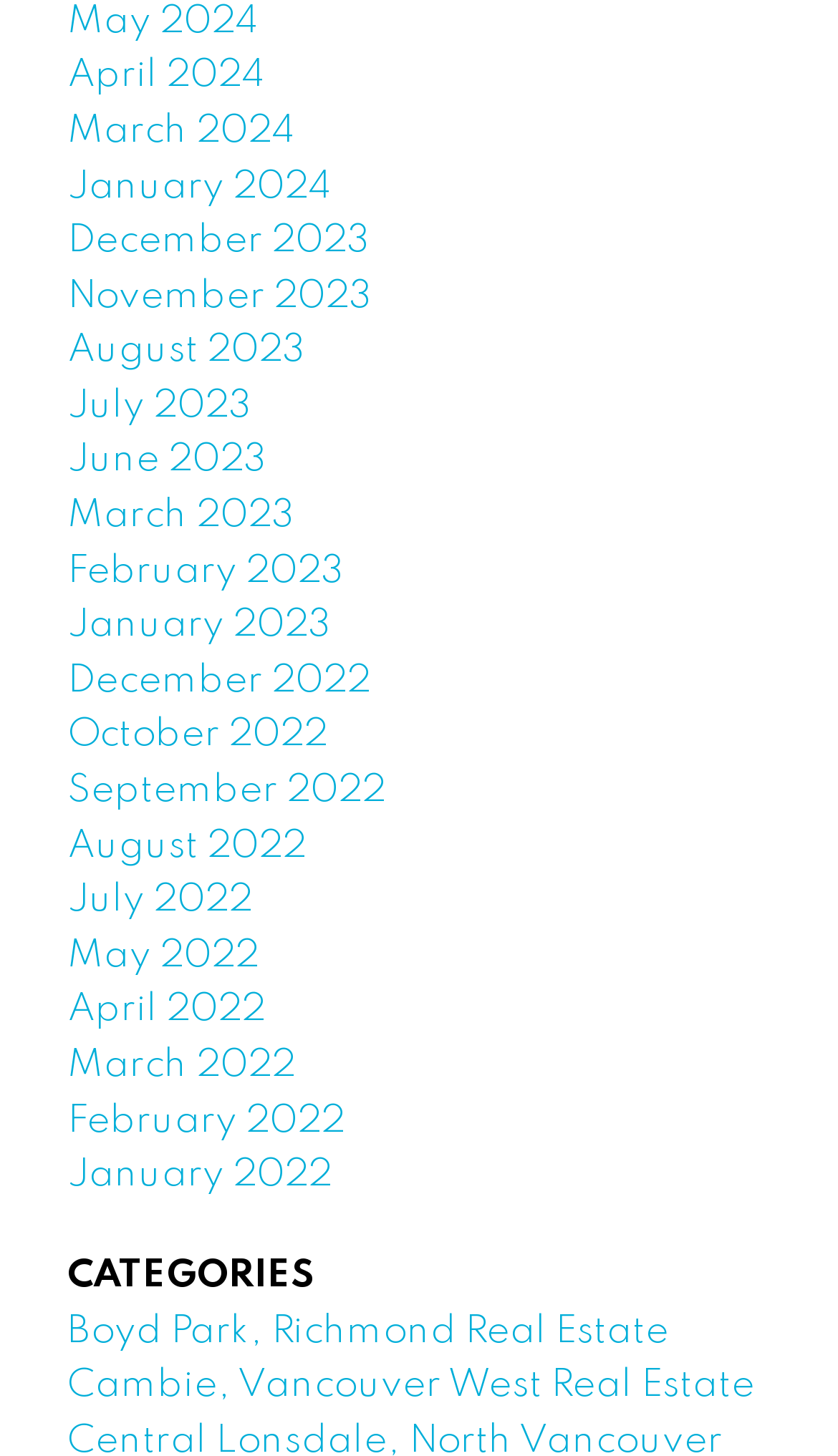What is the location mentioned in the second link?
Your answer should be a single word or phrase derived from the screenshot.

Richmond